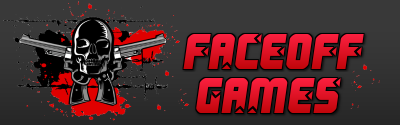What type of imagery is adorned on the skull?
Please provide a comprehensive answer based on the contents of the image.

According to the caption, the skull is 'adorned with weapon imagery', which implies that the skull is decorated with images or symbols of weapons, conveying a sense of boldness and competitiveness.